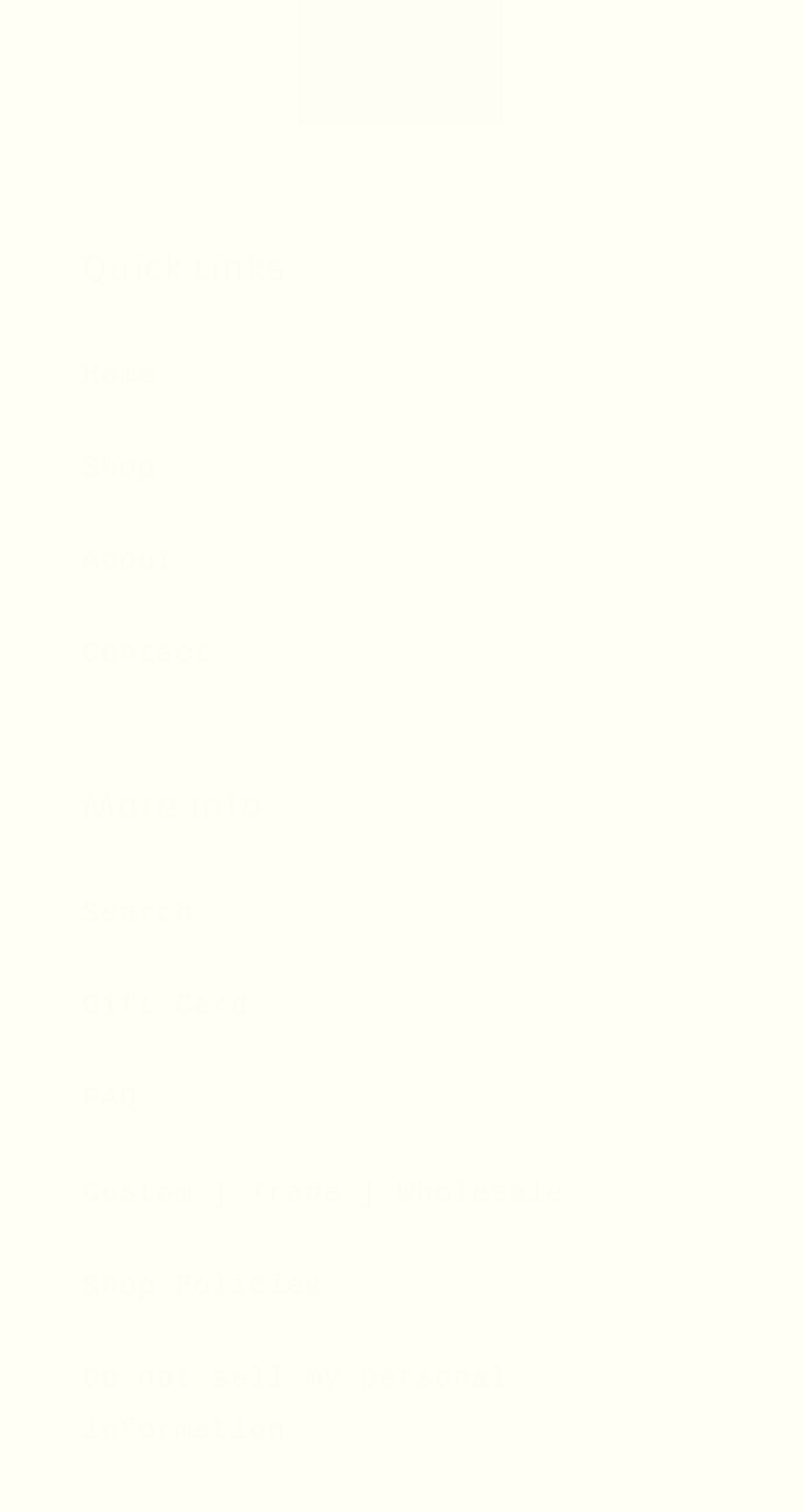Determine the bounding box coordinates of the clickable area required to perform the following instruction: "go to home page". The coordinates should be represented as four float numbers between 0 and 1: [left, top, right, bottom].

[0.103, 0.219, 0.897, 0.28]